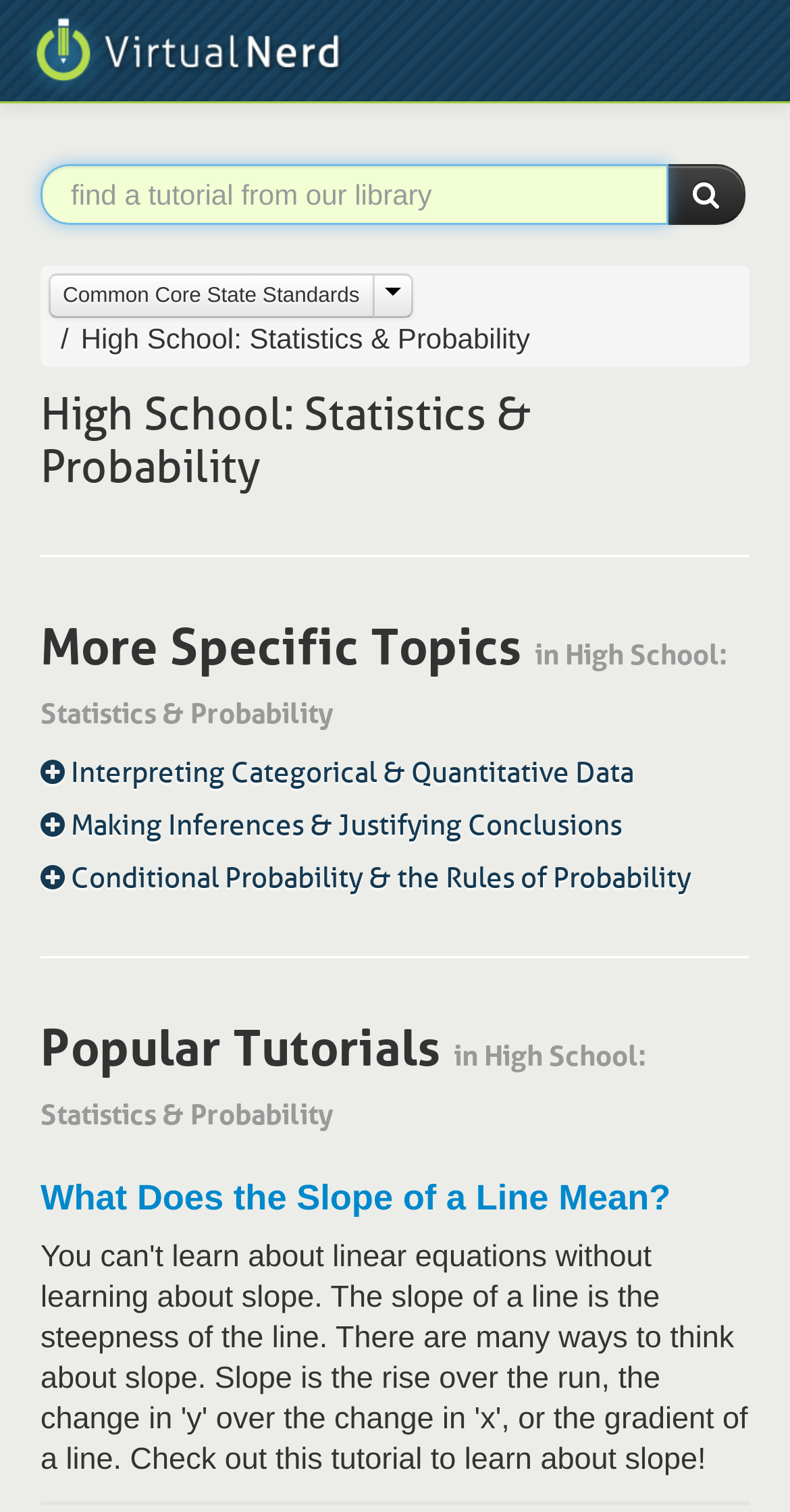What is the category of the current webpage?
Using the screenshot, give a one-word or short phrase answer.

High School: Statistics & Probability